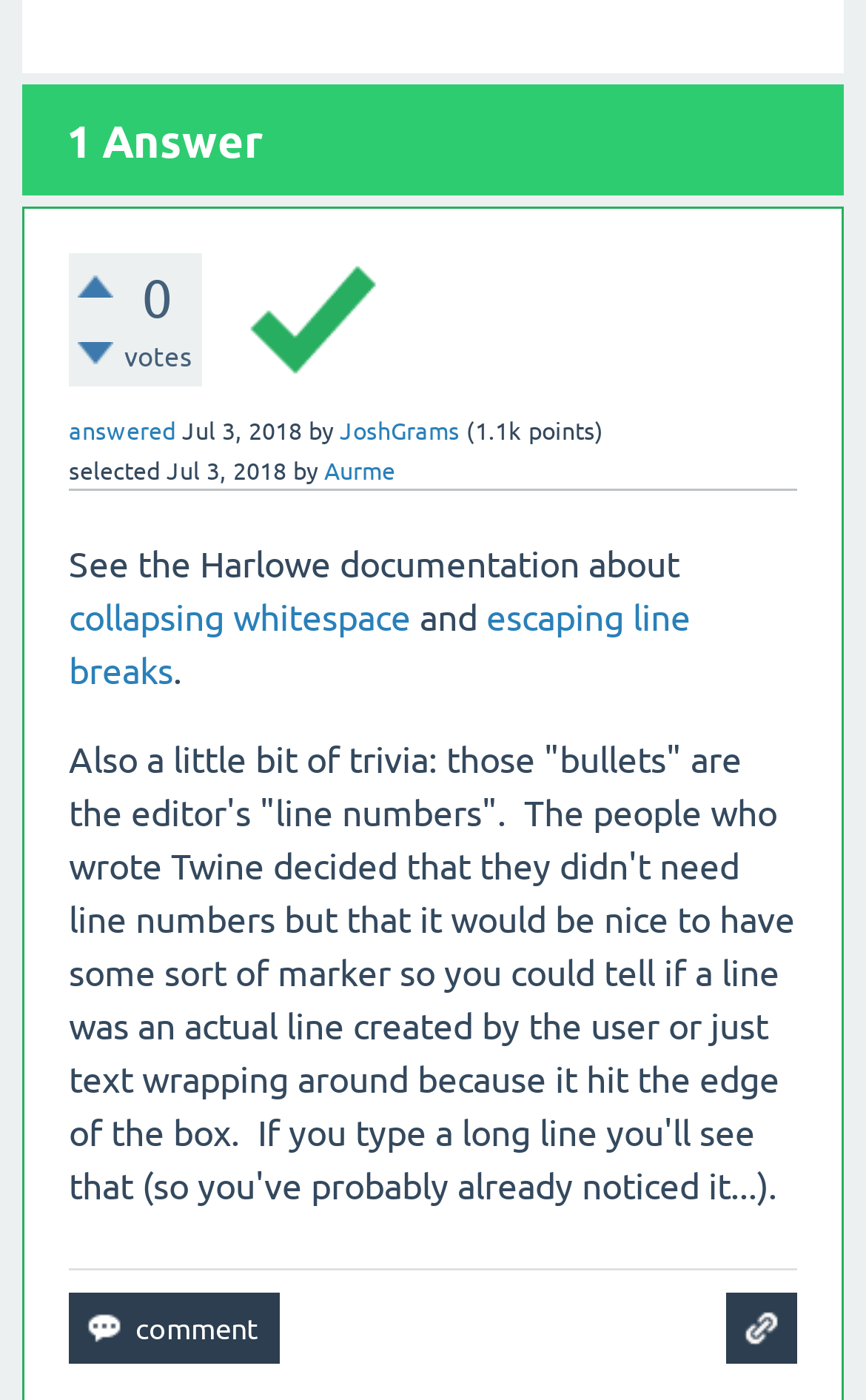Who answered the question?
Answer the question with a detailed and thorough explanation.

The answerers are JoshGrams and Aurme, which are mentioned in the link elements 'JoshGrams' and 'Aurme' with bounding box coordinates [0.392, 0.293, 0.531, 0.319] and [0.374, 0.322, 0.456, 0.347] respectively.